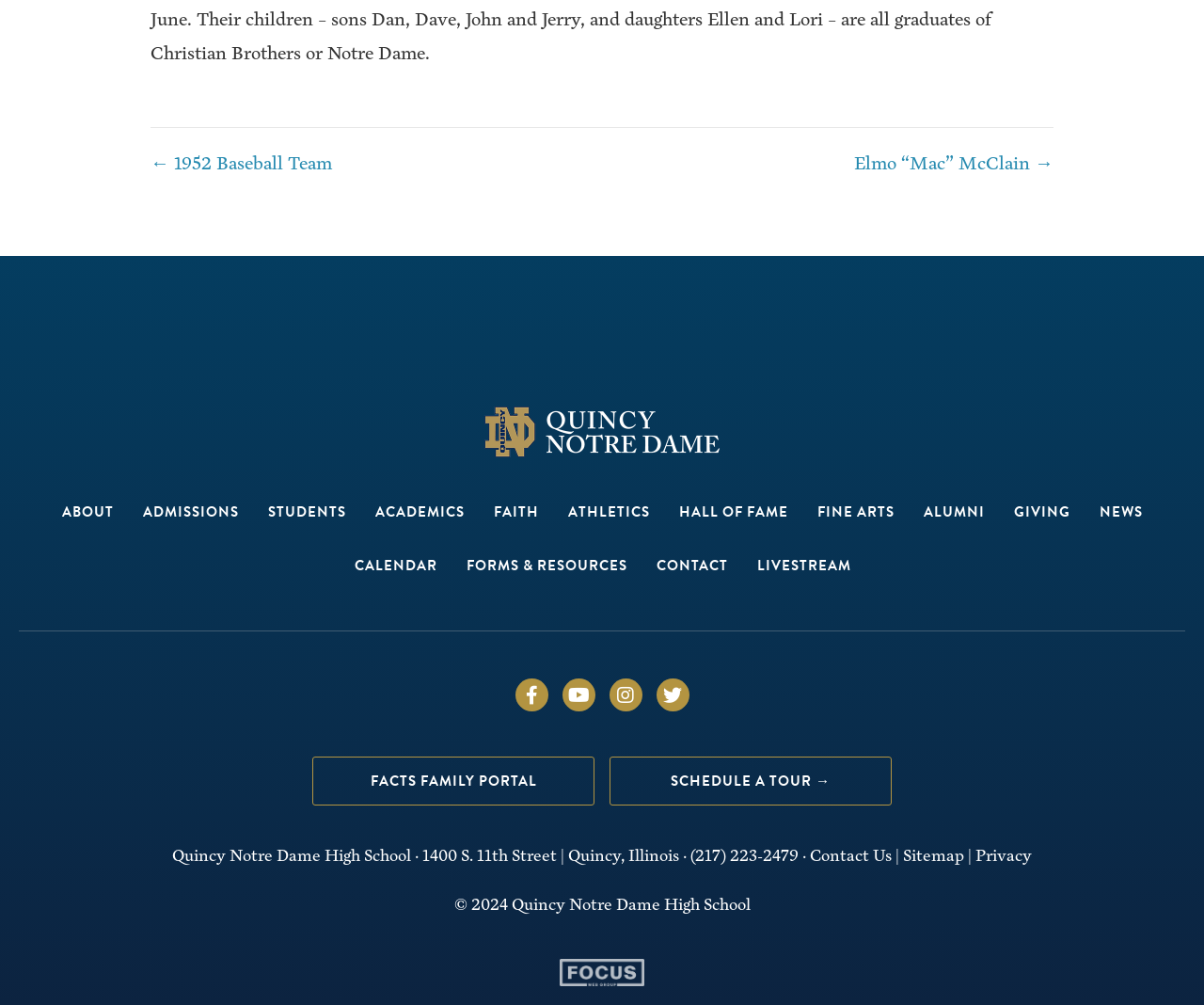Predict the bounding box of the UI element based on this description: "Admissions".

[0.107, 0.483, 0.21, 0.536]